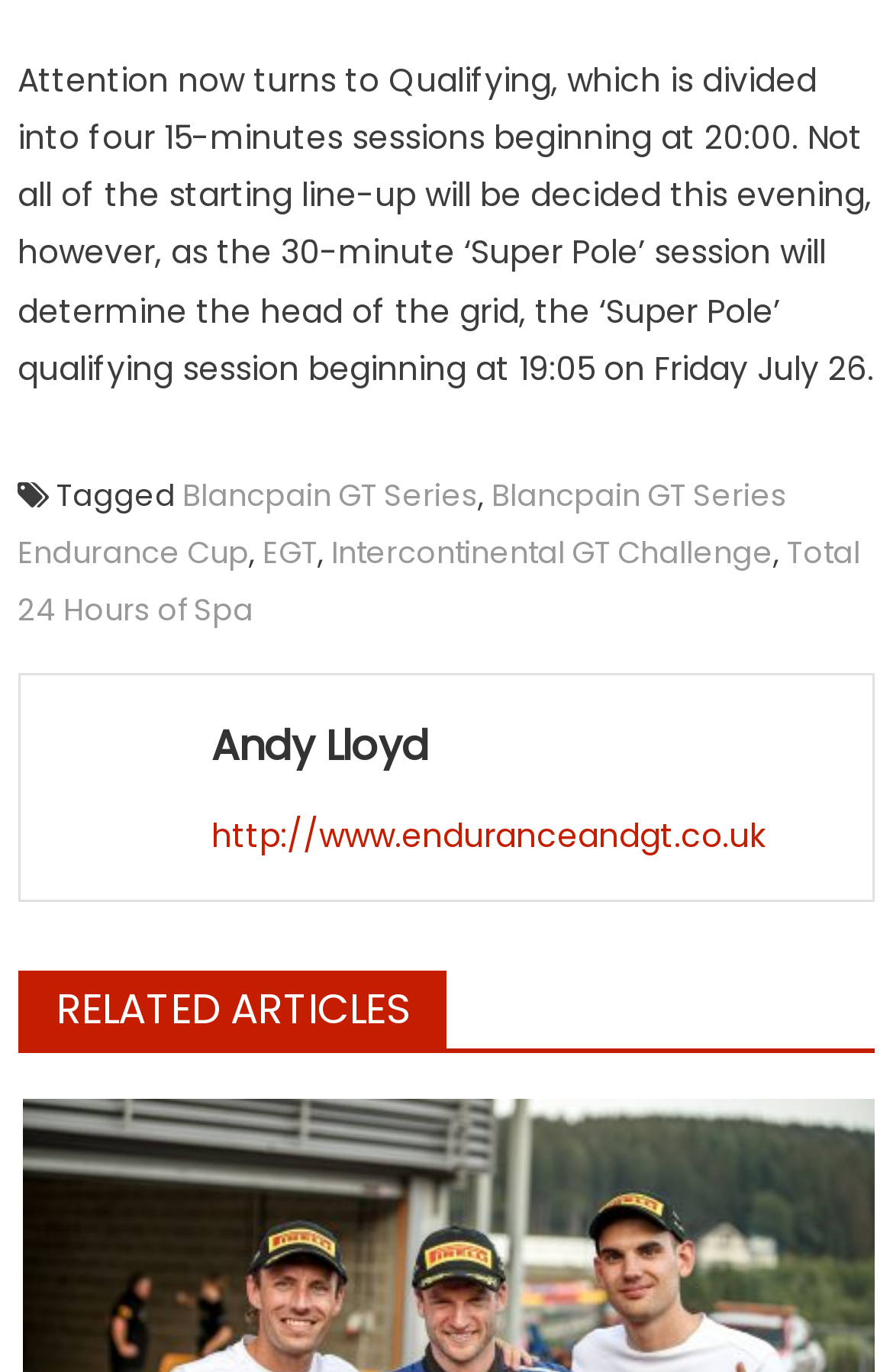Please answer the following query using a single word or phrase: 
What is the name of the series mentioned in the footer?

Blancpain GT Series